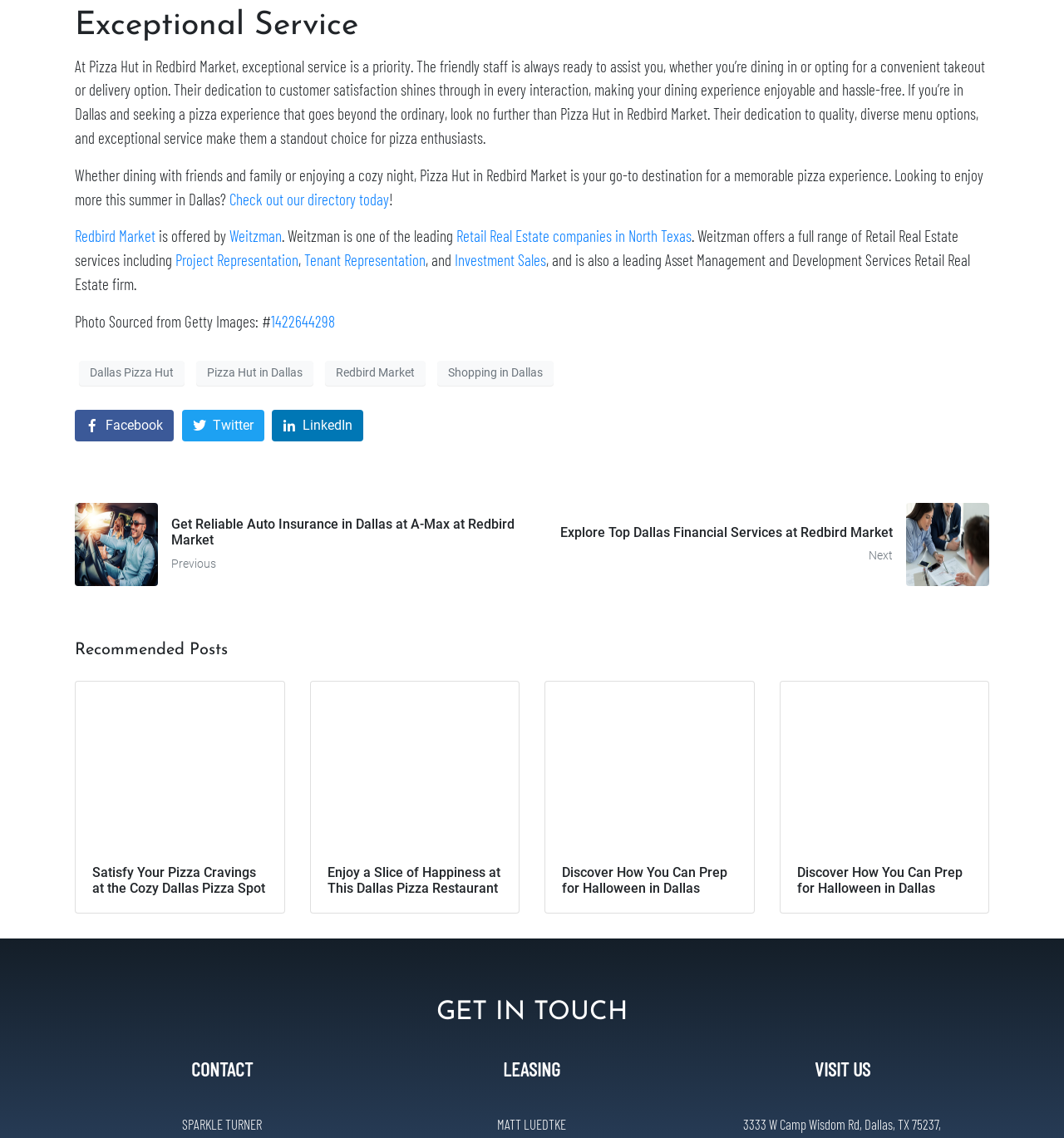Locate the bounding box coordinates of the region to be clicked to comply with the following instruction: "Get in touch with Sparkle Turner". The coordinates must be four float numbers between 0 and 1, in the form [left, top, right, bottom].

[0.171, 0.98, 0.246, 0.995]